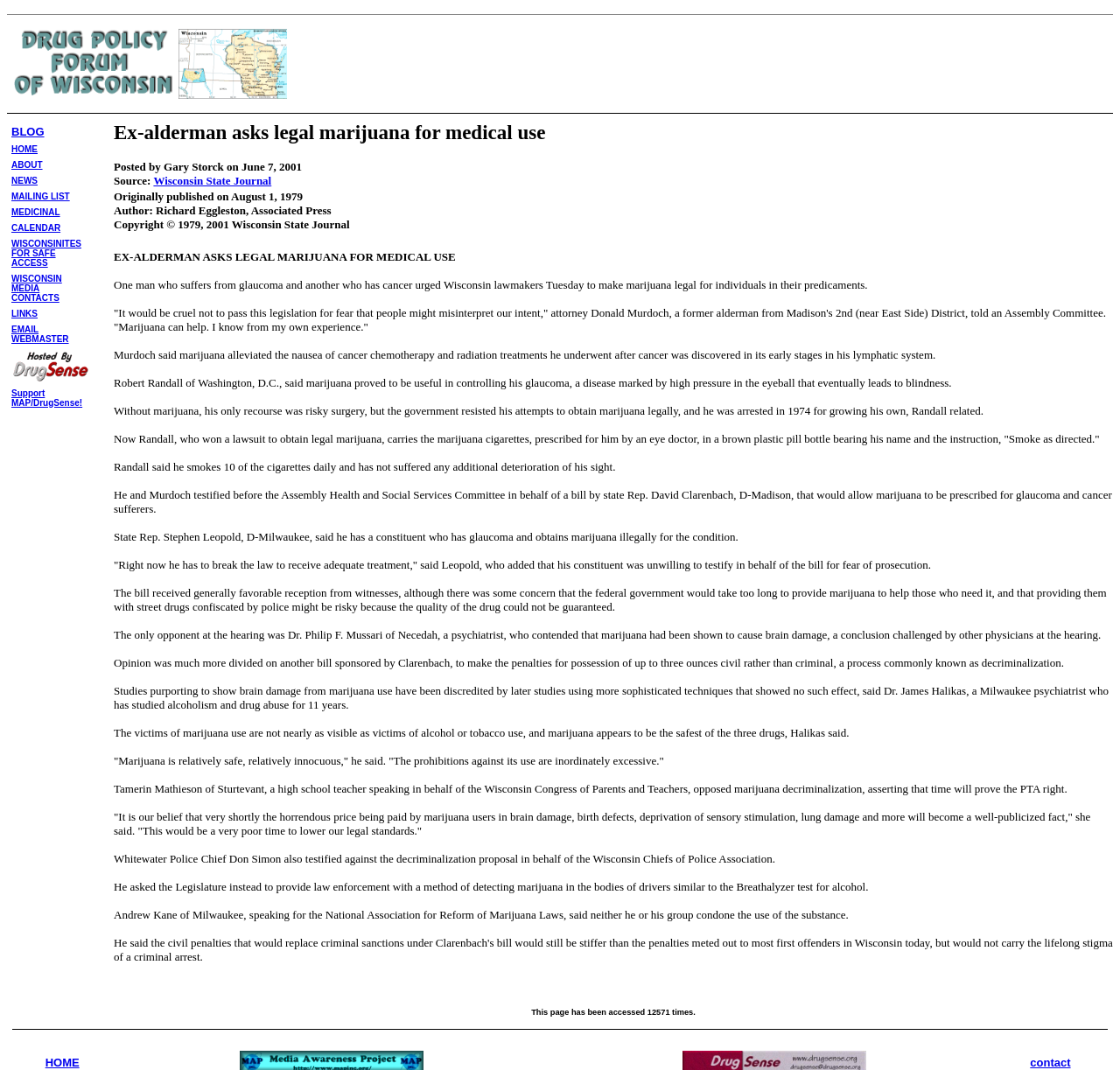Please identify the bounding box coordinates of the area that needs to be clicked to fulfill the following instruction: "Click the 'HOME' link."

[0.01, 0.131, 0.034, 0.145]